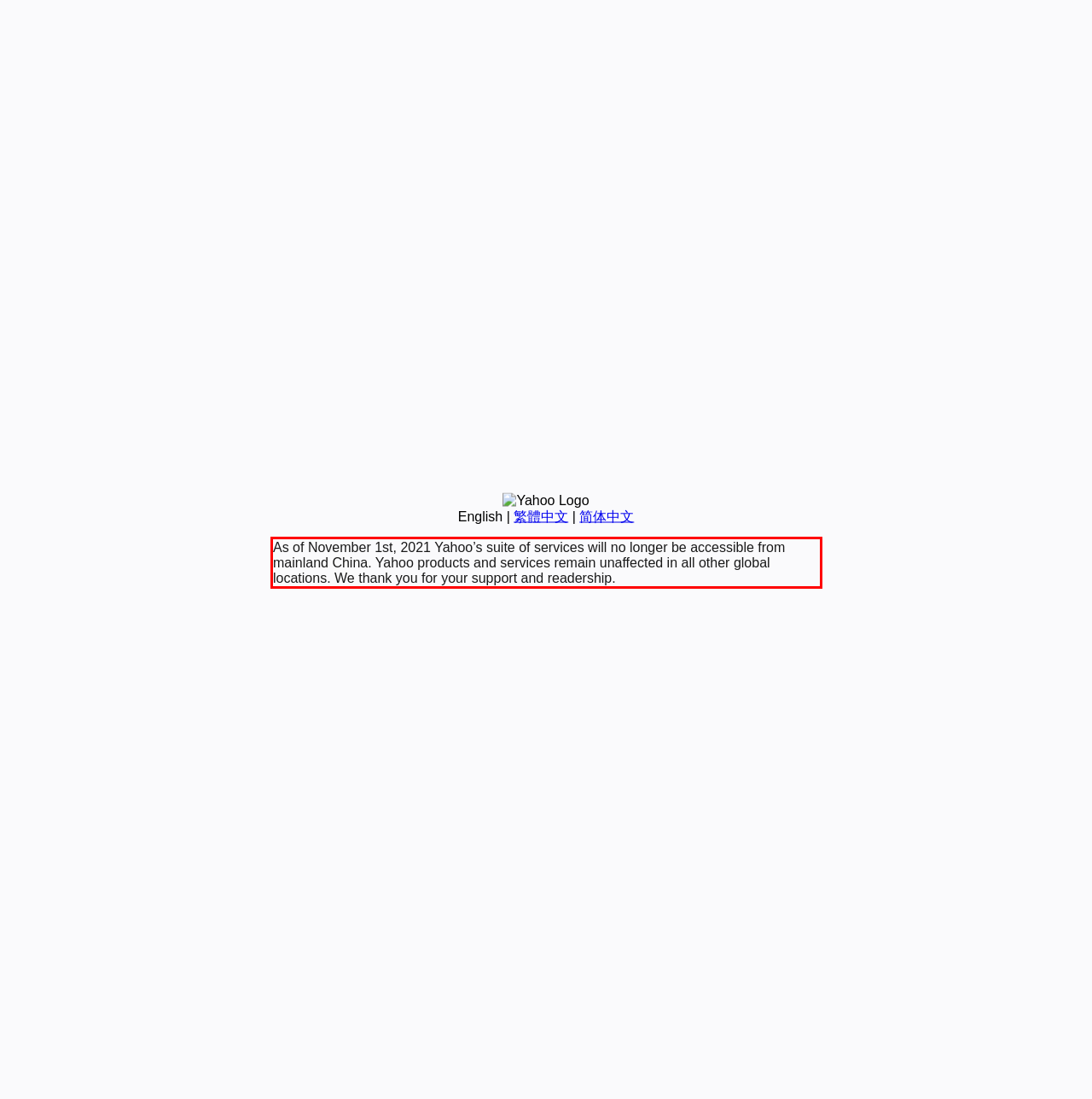Given a webpage screenshot, identify the text inside the red bounding box using OCR and extract it.

As of November 1st, 2021 Yahoo’s suite of services will no longer be accessible from mainland China. Yahoo products and services remain unaffected in all other global locations. We thank you for your support and readership.